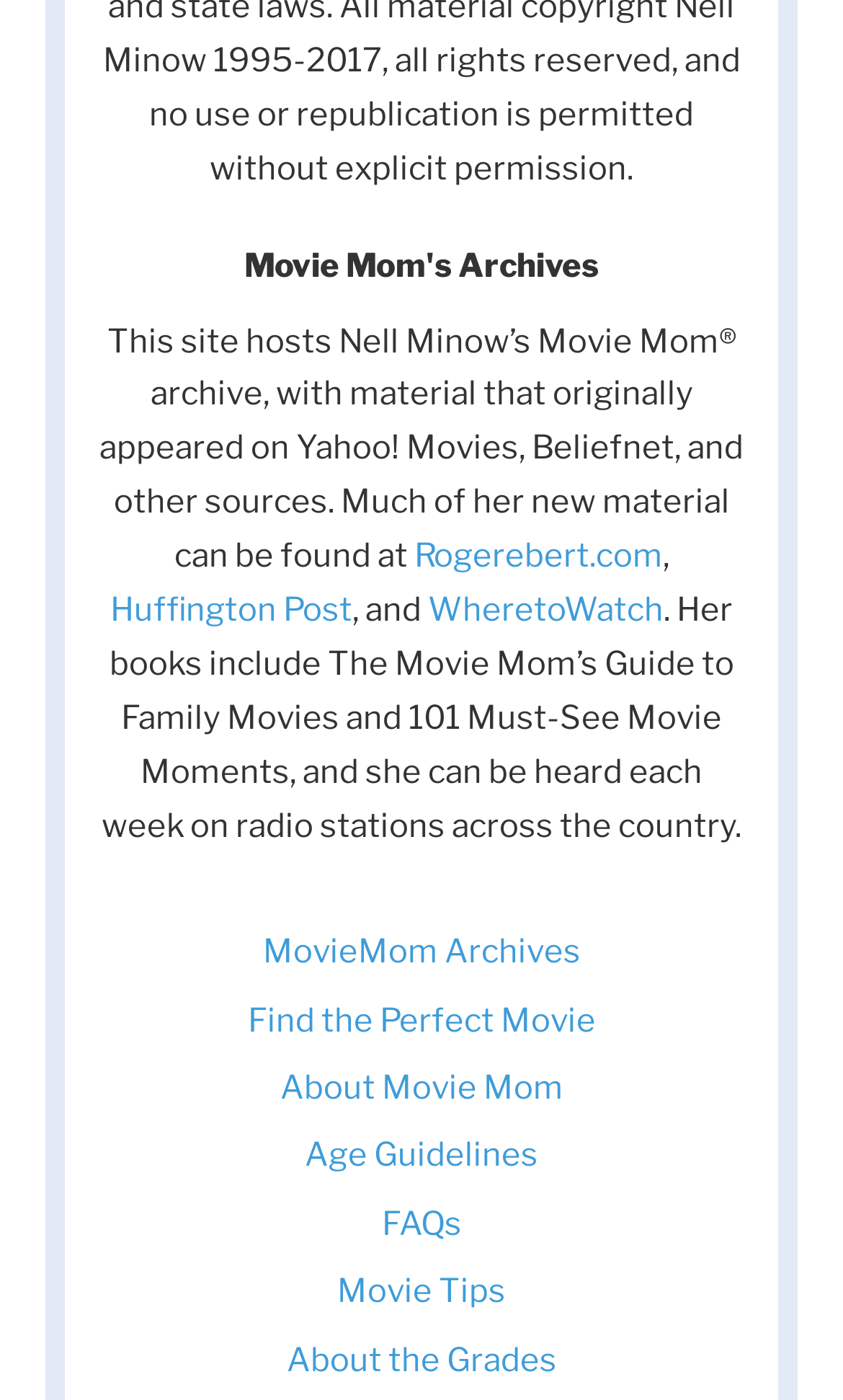Find the bounding box coordinates of the element I should click to carry out the following instruction: "Find the perfect movie".

[0.294, 0.715, 0.706, 0.742]